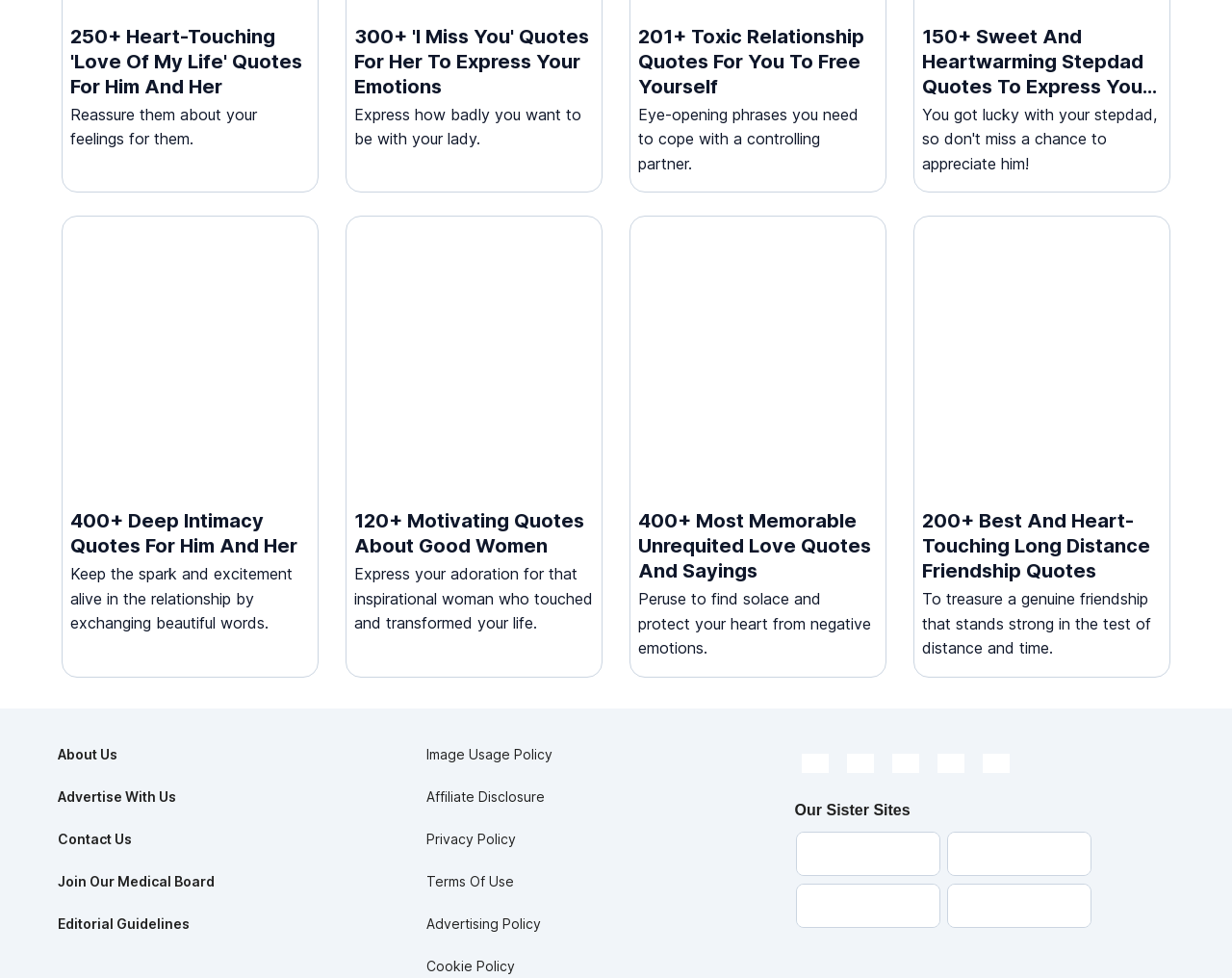Locate the coordinates of the bounding box for the clickable region that fulfills this instruction: "Visit StyleCraze".

[0.647, 0.851, 0.762, 0.894]